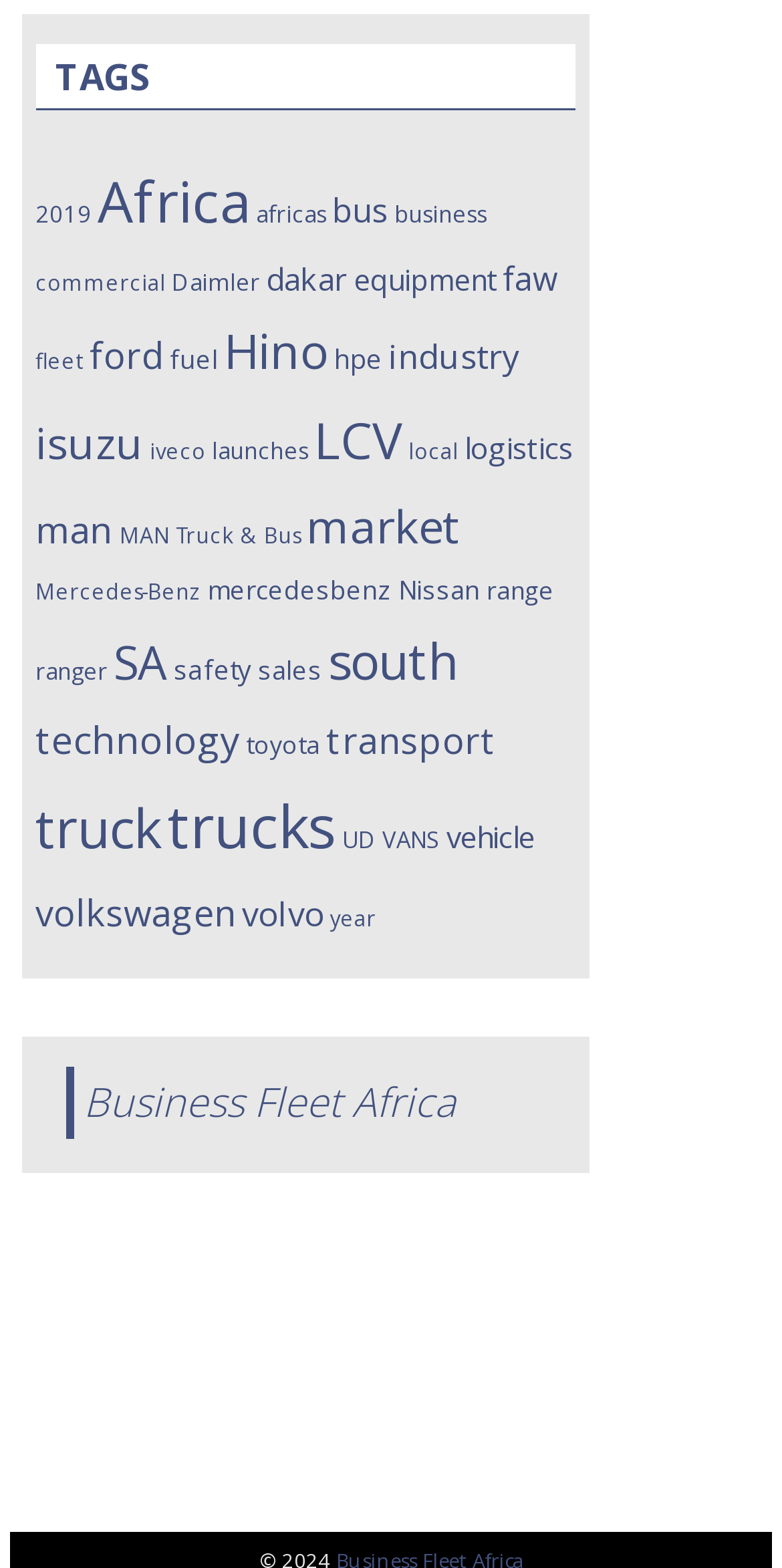Using the information in the image, give a comprehensive answer to the question: 
What is the name of the customer gaining attention?

The article mentions 'a UD Trucks customer gaining attention for all the right reasons', but does not specify the name of the customer.